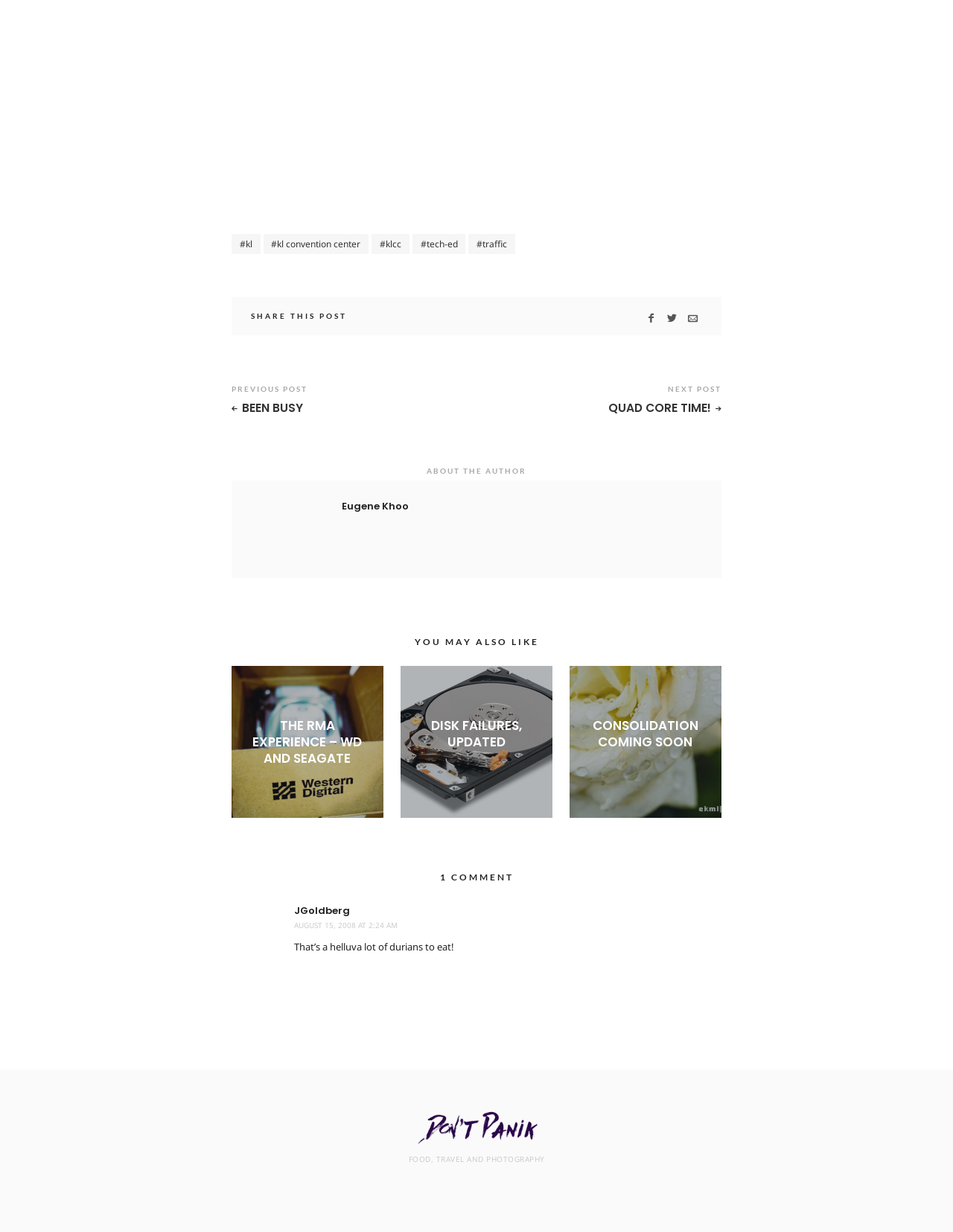Please give a succinct answer to the question in one word or phrase:
What is the title of the previous post?

BEEN BUSY